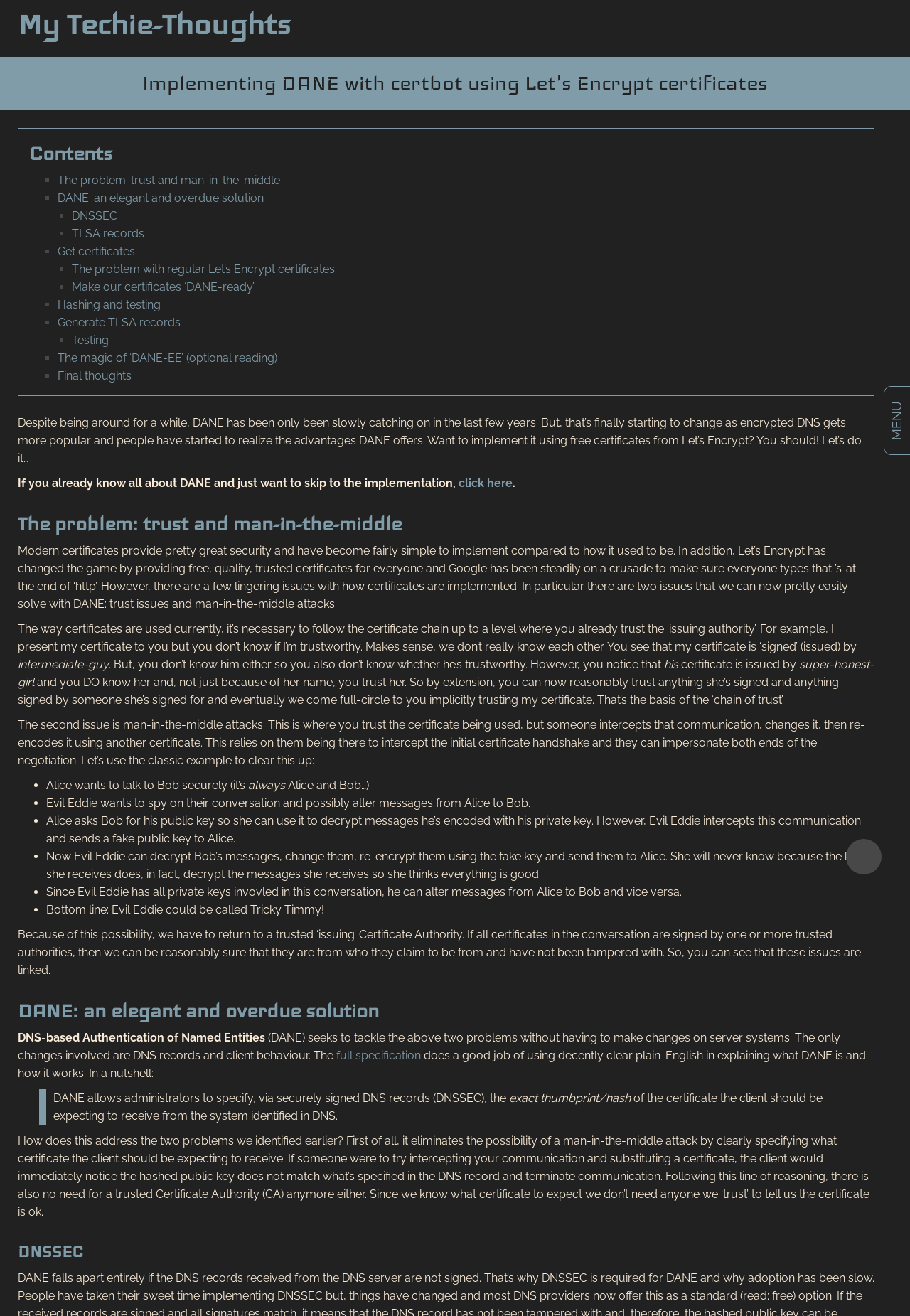Describe the entire webpage, focusing on both content and design.

This webpage is about implementing DANE (DNS-based Authentication of Named Entities) with certbot using Let's Encrypt certificates. The page is divided into sections, with headings and links to specific parts of the content.

At the top, there is a menu link and a heading "My Techie-Thoughts" with a link to the same text. Below this, there is a table of contents with links to various sections of the page, including "The problem: trust and man-in-the-middle", "DANE: an elegant and overdue solution", "DNSSEC", and others.

The main content of the page starts with a brief introduction to DANE and its benefits. The first section, "The problem: trust and man-in-the-middle", explains the issues with traditional certificate implementation, including trust issues and man-in-the-middle attacks. This section includes a detailed explanation of the certificate chain and how it can be vulnerable to attacks.

The next section, "DANE: an elegant and overdue solution", introduces DANE as a solution to these problems. It explains how DANE works, using securely signed DNS records to specify the exact thumbprint or hash of the certificate the client should expect to receive. This eliminates the possibility of man-in-the-middle attacks and makes trusted Certificate Authorities unnecessary.

The page also includes sections on DNSSEC, TLSA records, and the implementation of DANE using certbot and Let's Encrypt certificates. There are several links throughout the page to specific parts of the content, allowing readers to jump to relevant sections.

Overall, the page provides a detailed explanation of DANE and its benefits, as well as a step-by-step guide to implementing it using certbot and Let's Encrypt certificates.